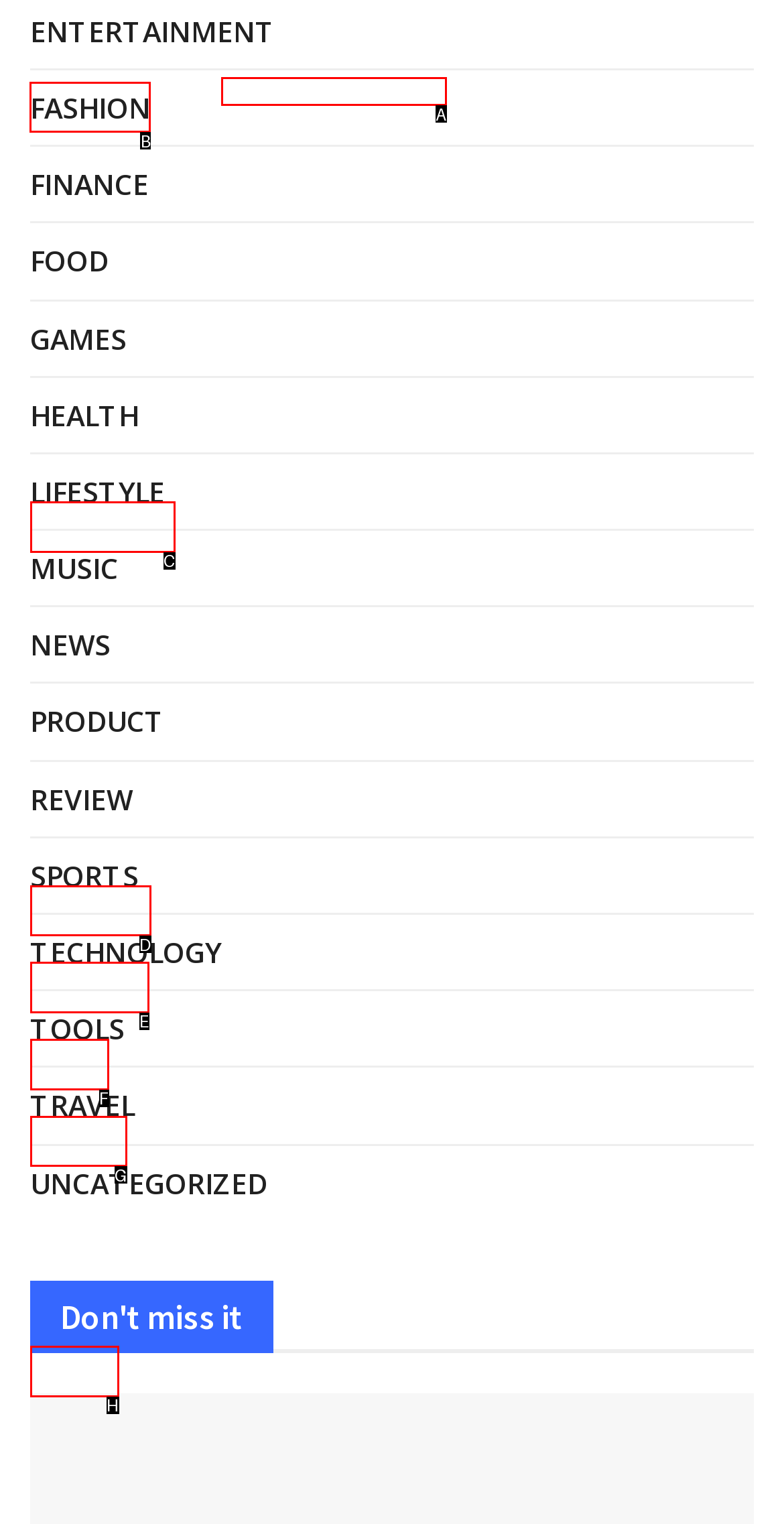To achieve the task: Browse FASHION, which HTML element do you need to click?
Respond with the letter of the correct option from the given choices.

B